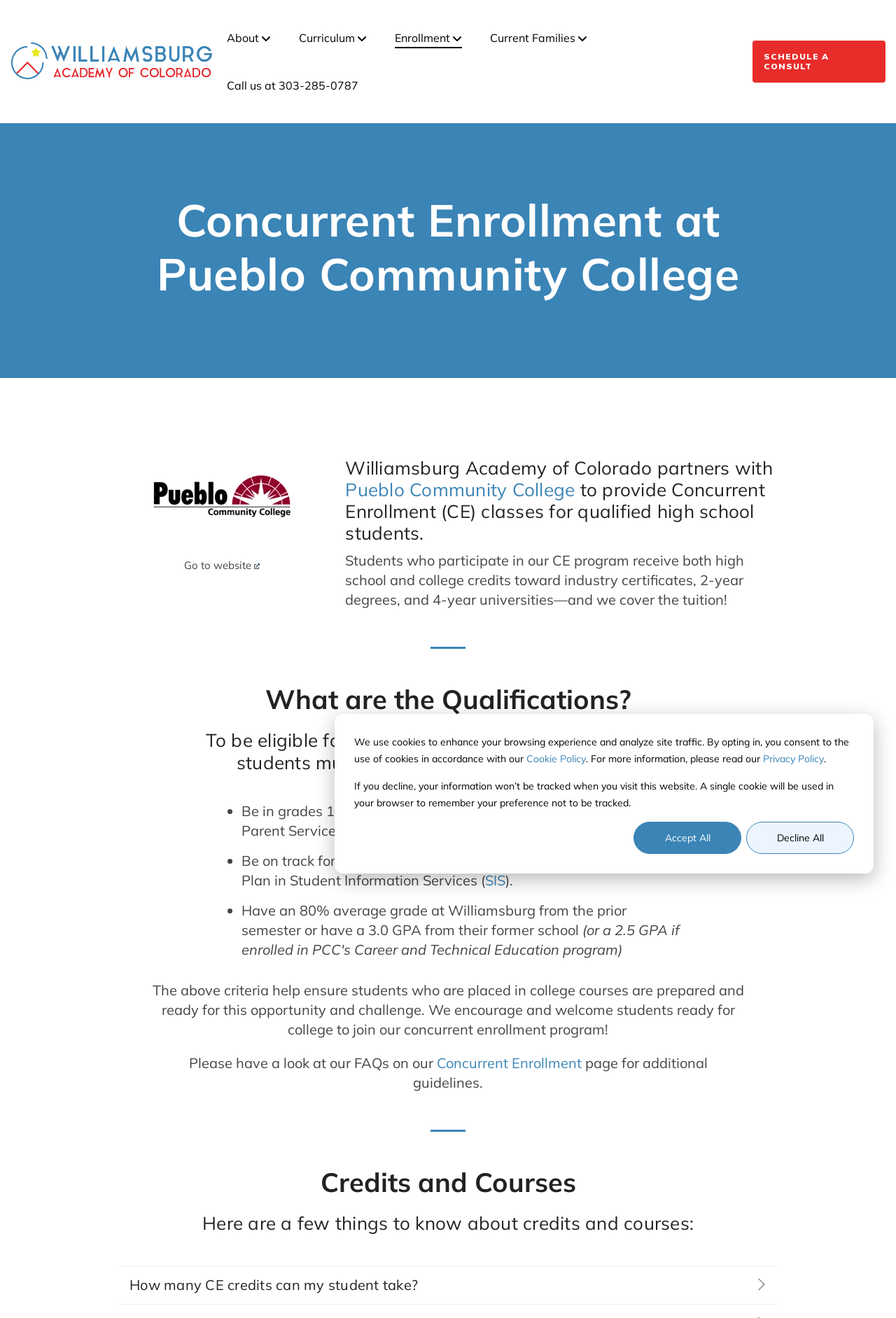Locate the bounding box coordinates of the element that should be clicked to fulfill the instruction: "Explore Concurrent Enrollment Overview".

[0.654, 0.083, 0.71, 0.106]